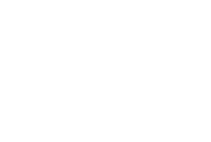Why is the aircraft passenger loop belt extension assembly useful?
Provide an in-depth and detailed answer to the question.

The aircraft passenger loop belt extension assembly is useful for accommodating larger individuals or ensuring a secure fit for all passengers during flight, providing additional length to standard seat belts in aircraft.